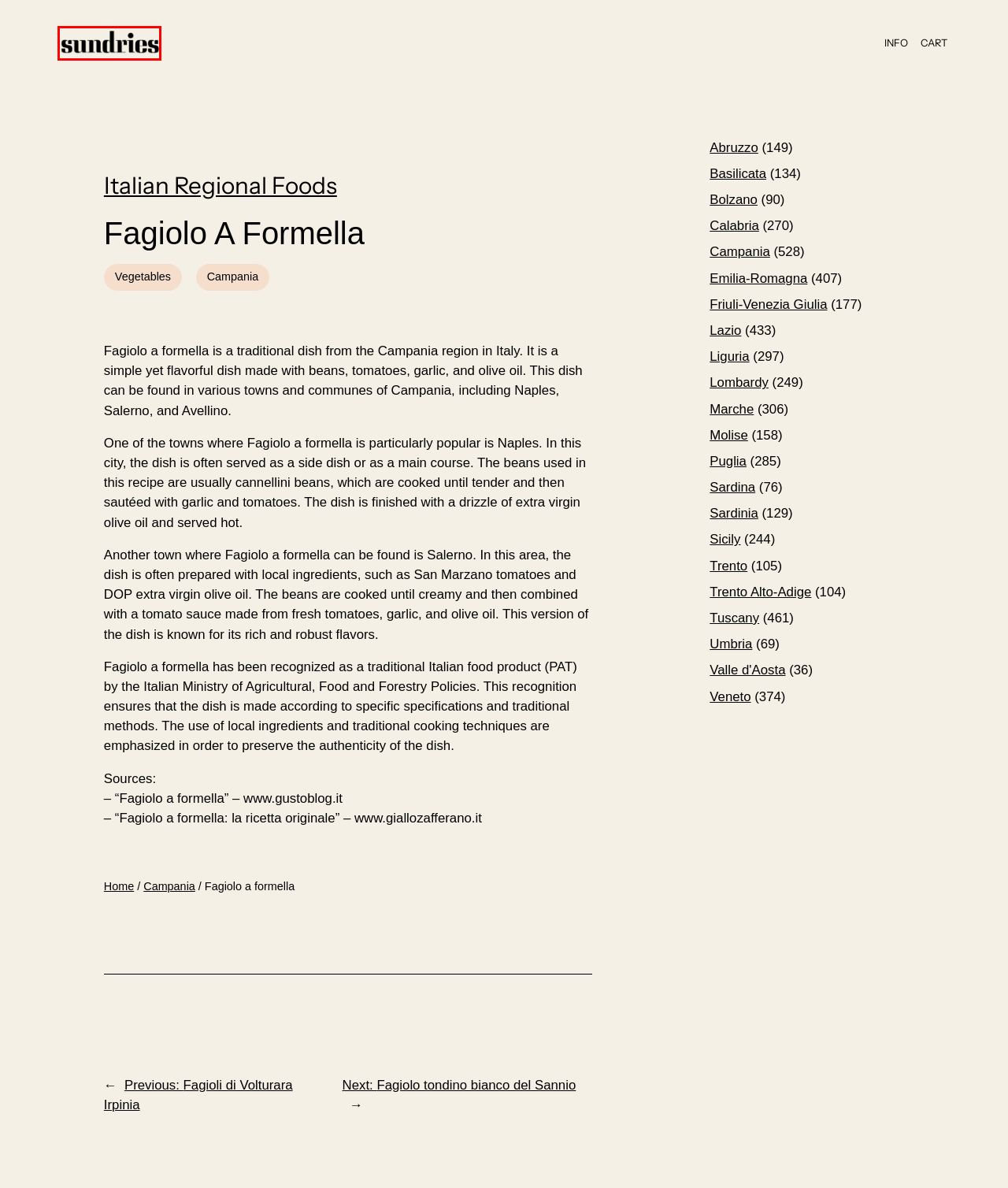Observe the provided screenshot of a webpage with a red bounding box around a specific UI element. Choose the webpage description that best fits the new webpage after you click on the highlighted element. These are your options:
A. Page: Cart
B. Lazio – sundries
C. Umbria – sundries
D. Valle d’Aosta – sundries
E. ABOUT – sundries
F. Trento Alto-Adige – sundries
G. Bolzano – sundries
H. sundries

H